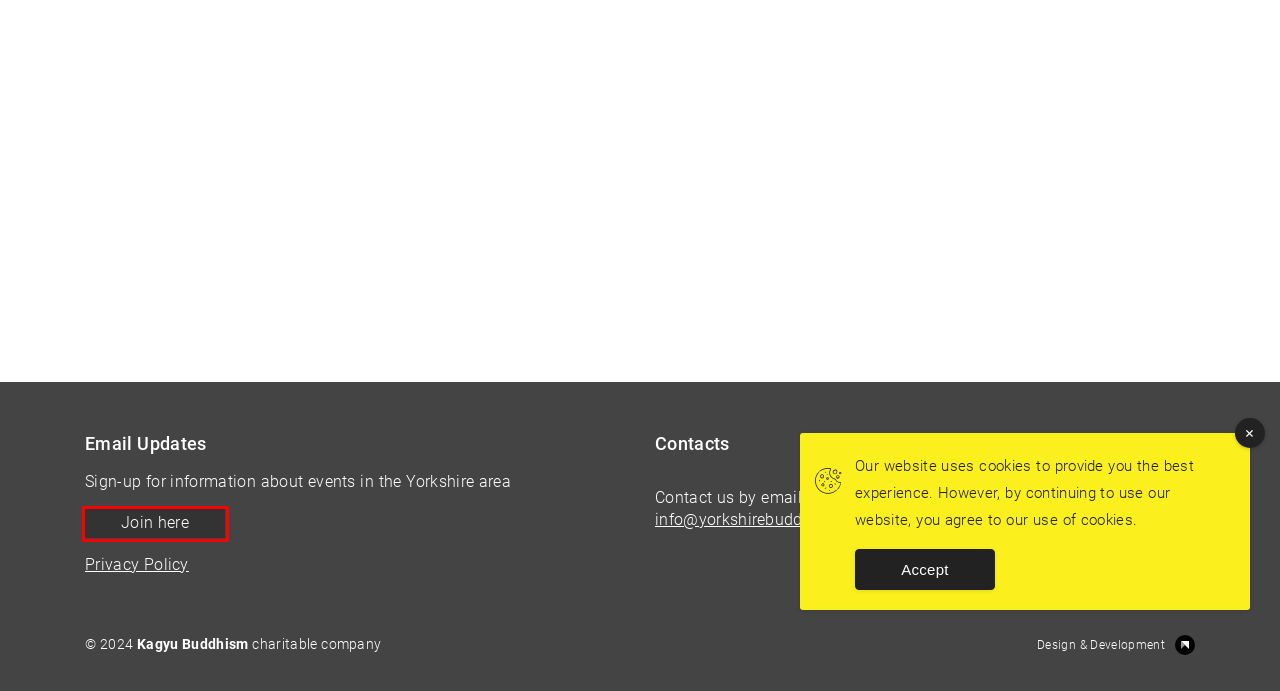Review the webpage screenshot and focus on the UI element within the red bounding box. Select the best-matching webpage description for the new webpage that follows after clicking the highlighted element. Here are the candidates:
A. Meditation - Yorkshire Buddhist CommunityYorkshire Buddhist Community
B. Hello world! - Yorkshire Buddhist CommunityYorkshire Buddhist Community
C. Words from the Mouths of Our Masters - Yorkshire Buddhist CommunityYorkshire Buddhist Community
D. Karmapa visit 2024 - buy tickets - Yorkshire Buddhist CommunityYorkshire Buddhist Community
E. Dechen Buddhist Centres
F. ALD Design & Development (Full site coming soon)
G. How can Buddhahood be described? - Yorkshire Buddhist CommunityYorkshire Buddhist Community
H. Our Story - Yorkshire Buddhist CommunityYorkshire Buddhist Community

E